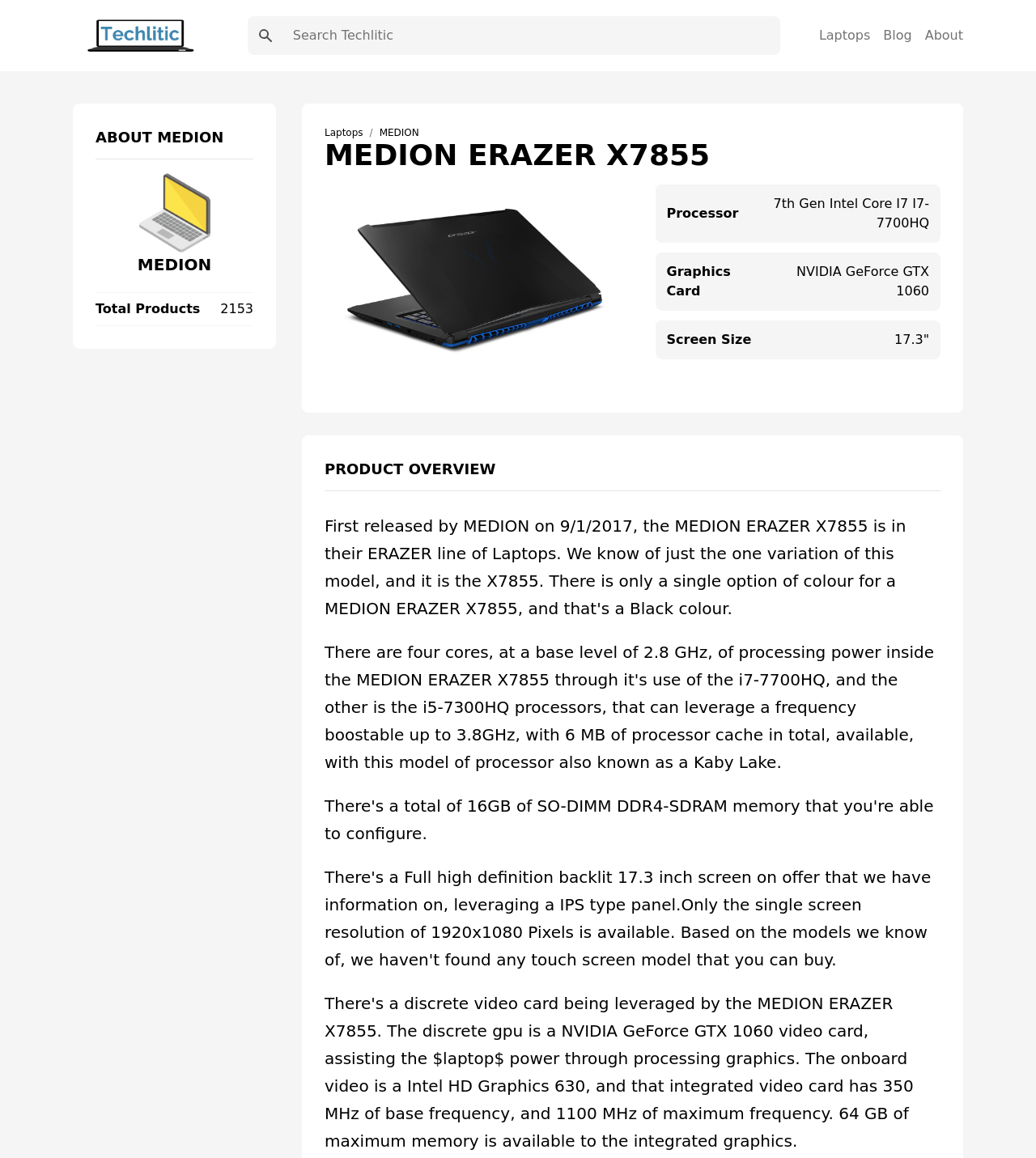Produce an elaborate caption capturing the essence of the webpage.

This webpage is about the MEDION ERAZER X7855 laptop, providing its specifications, reviews, and prices. At the top left corner, there is a logo of Techlitic, which is also a link to the website's homepage. Next to the logo, there is a search bar with a submit button. 

On the top right corner, there are three links: Laptops, Blog, and About. Below the search bar, there is a heading "ABOUT MEDION" followed by a link to MEDION's webpage, which has an image of the MEDION logo. 

The main content of the webpage is divided into two sections. The left section has a heading "MEDION ERAZER X7855" followed by an image of the laptop. Below the image, there are several headings and specifications of the laptop, including Processor, Graphics Card, and Screen Size, along with their corresponding details. 

On the right side, there is a heading "PRODUCT OVERVIEW" but it does not have any corresponding content. At the top of the right section, there are three links: Laptops, MEDION, and a total product count of 2153.